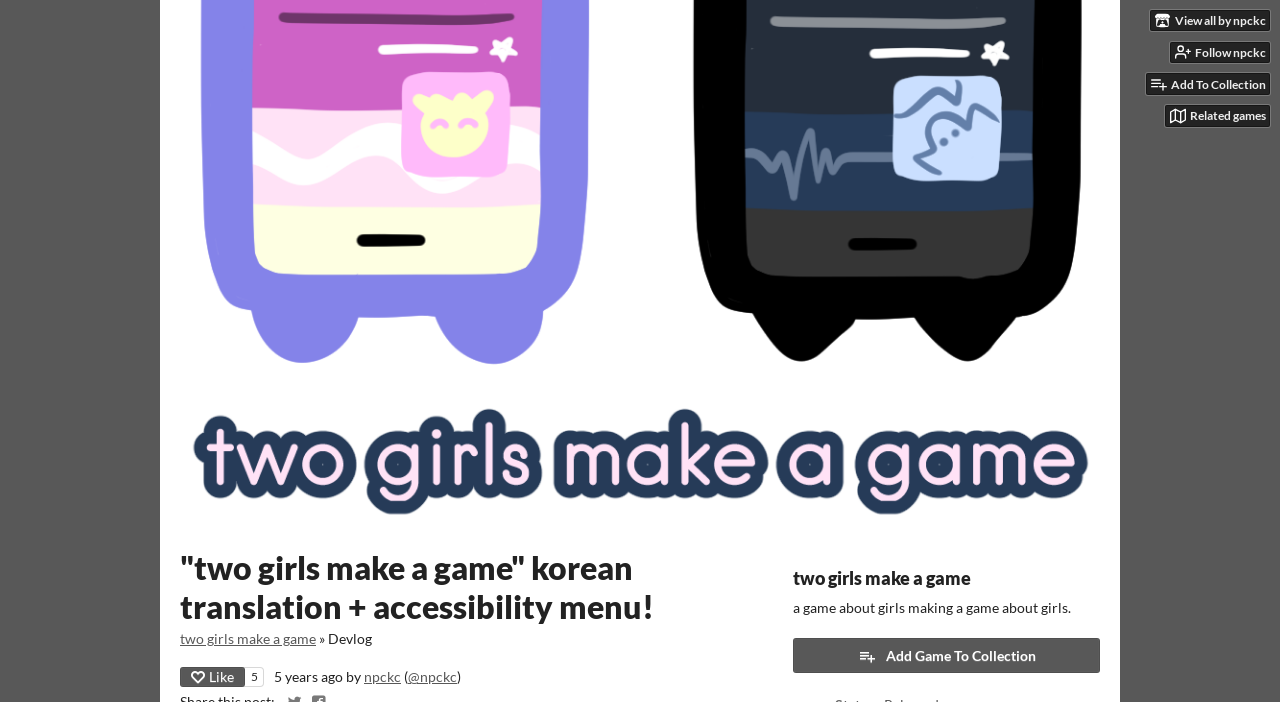How many links are there in the top section?
Based on the image content, provide your answer in one word or a short phrase.

4